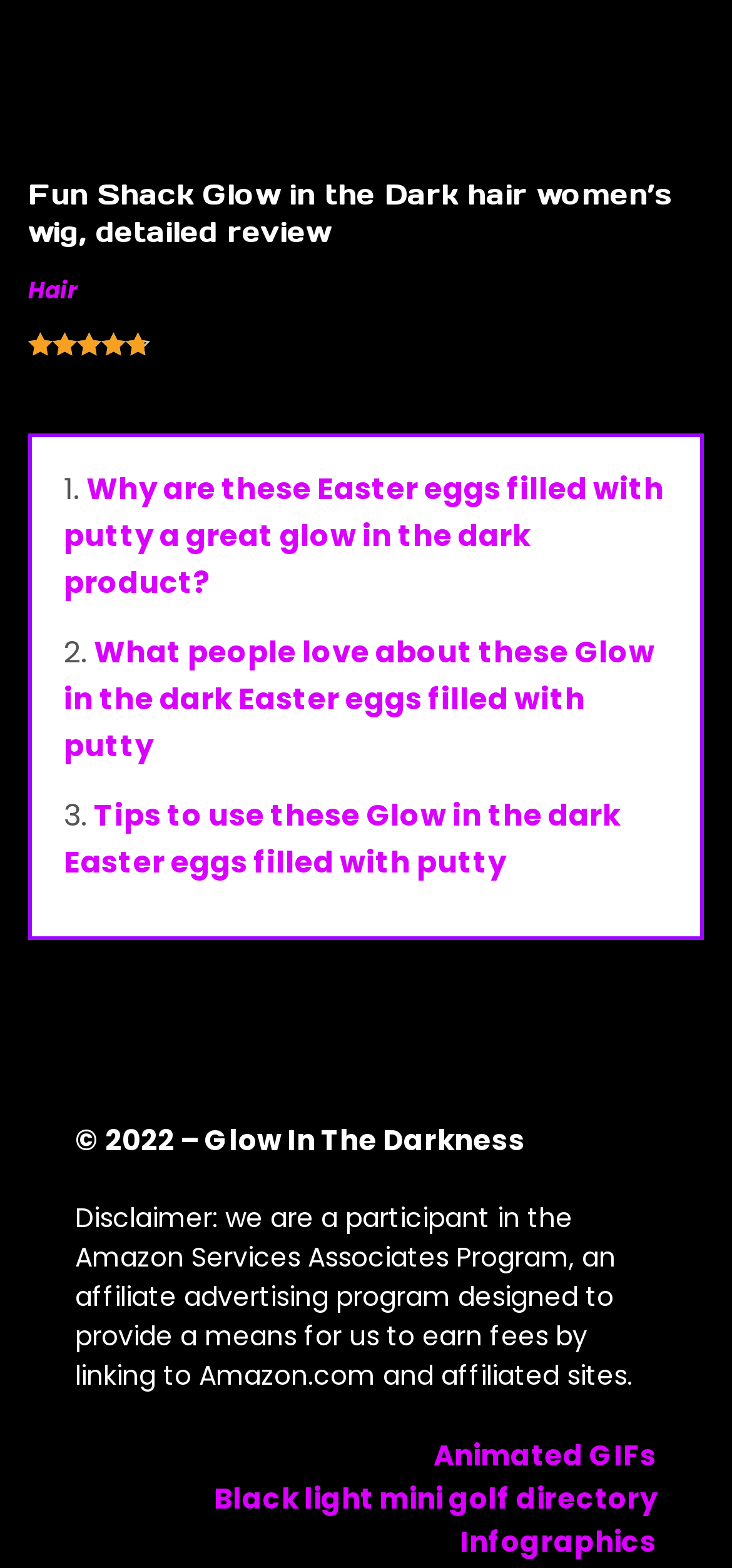Please identify the bounding box coordinates of the element that needs to be clicked to perform the following instruction: "Learn why these Easter eggs filled with putty are a great glow in the dark product".

[0.087, 0.298, 0.908, 0.386]